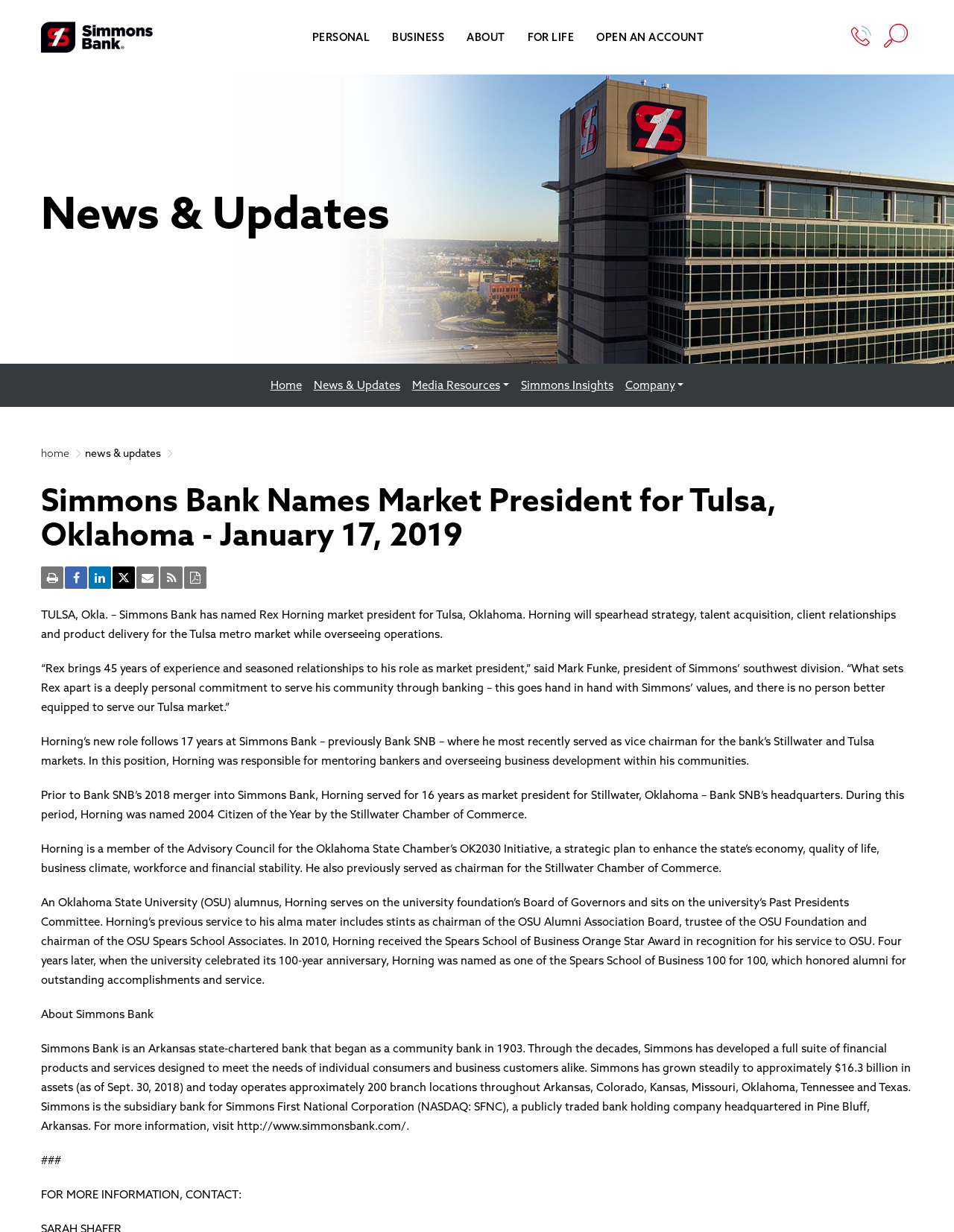Please study the image and answer the question comprehensively:
What is the approximate asset size of Simmons Bank as of September 30, 2018?

The answer can be found in the last paragraph of the news article, which states 'Simmons has grown steadily to approximately $16.3 billion in assets (as of Sept. 30, 2018) and today operates approximately 200 branch locations throughout Arkansas, Colorado, Kansas, Missouri, Oklahoma, Tennessee and Texas.'